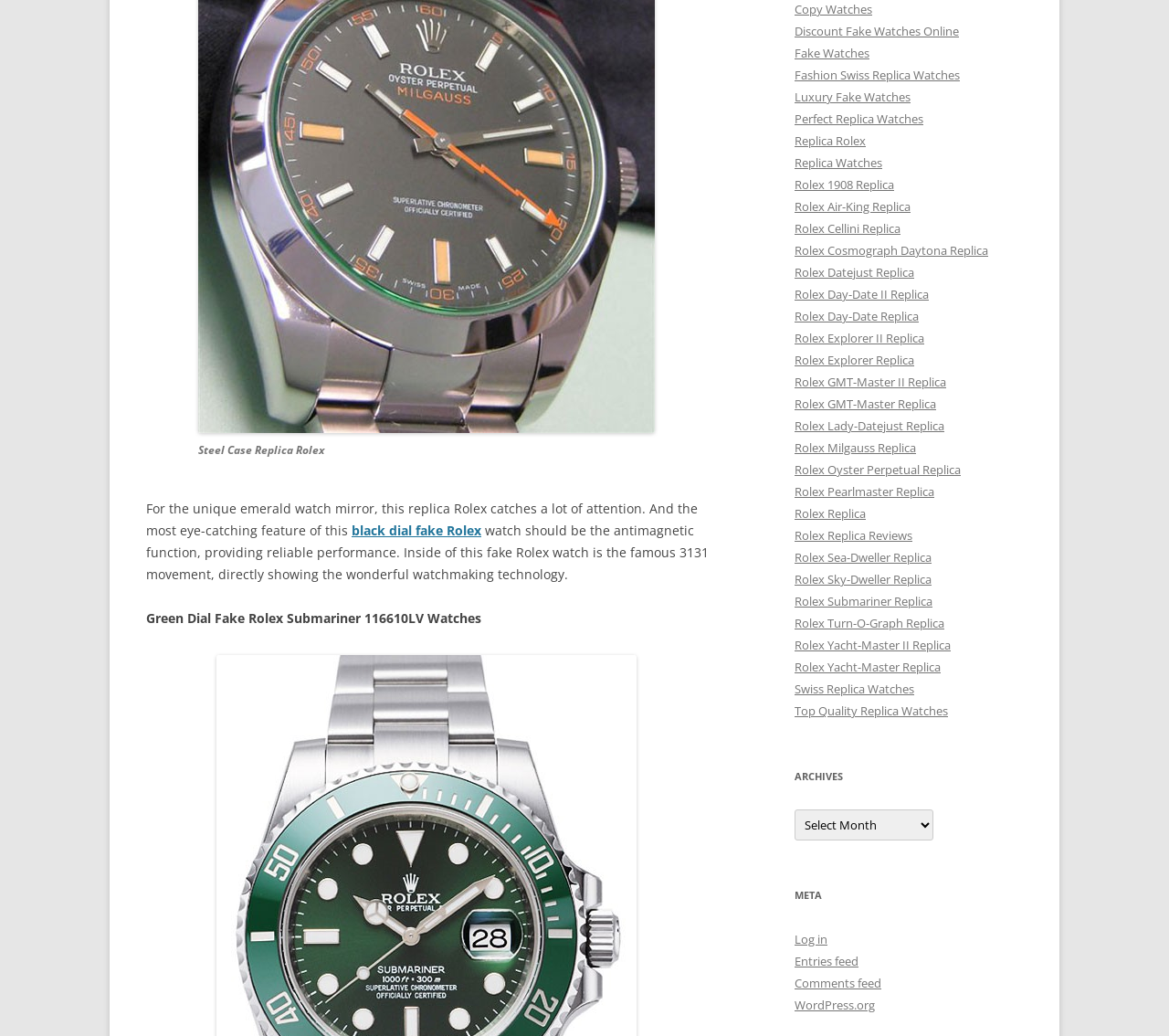Show the bounding box coordinates of the element that should be clicked to complete the task: "Login to reply to a thread".

None